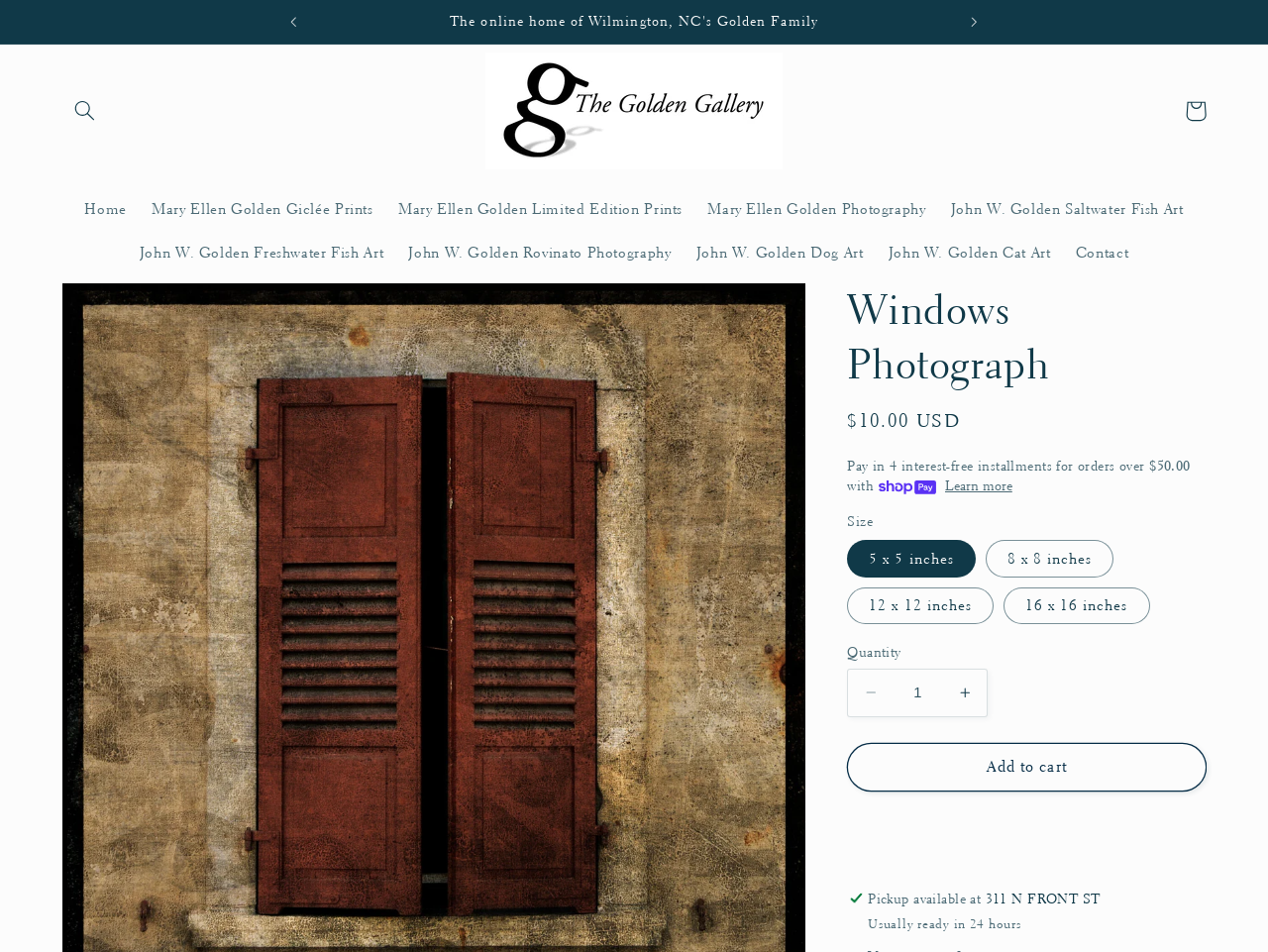Examine the image carefully and respond to the question with a detailed answer: 
What is the name of the gallery?

I found the answer by looking at the link 'thegoldengallerync' which is a navigation link, indicating that it is the name of the gallery.